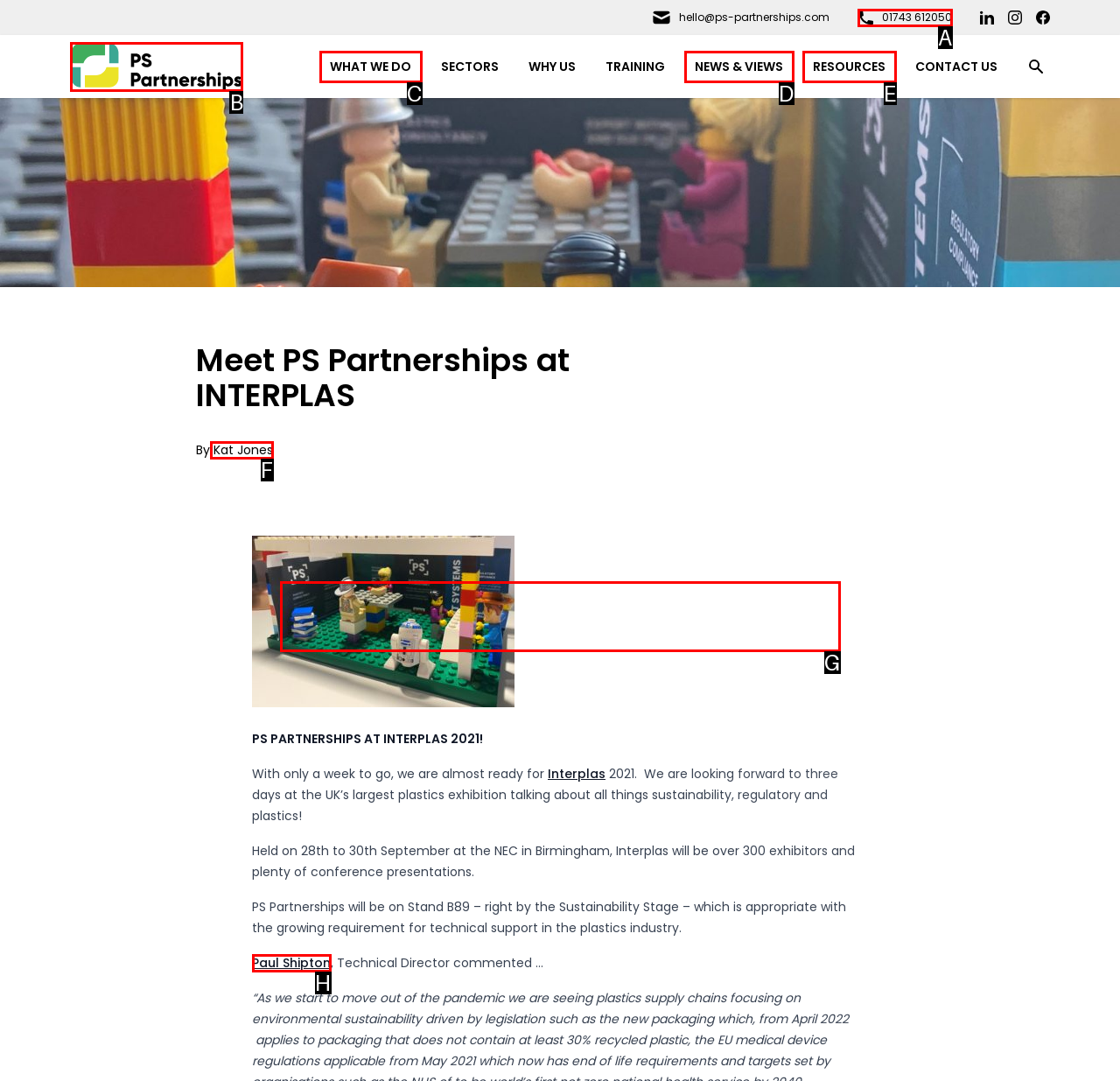Determine the option that best fits the description: Kat Jones
Reply with the letter of the correct option directly.

F